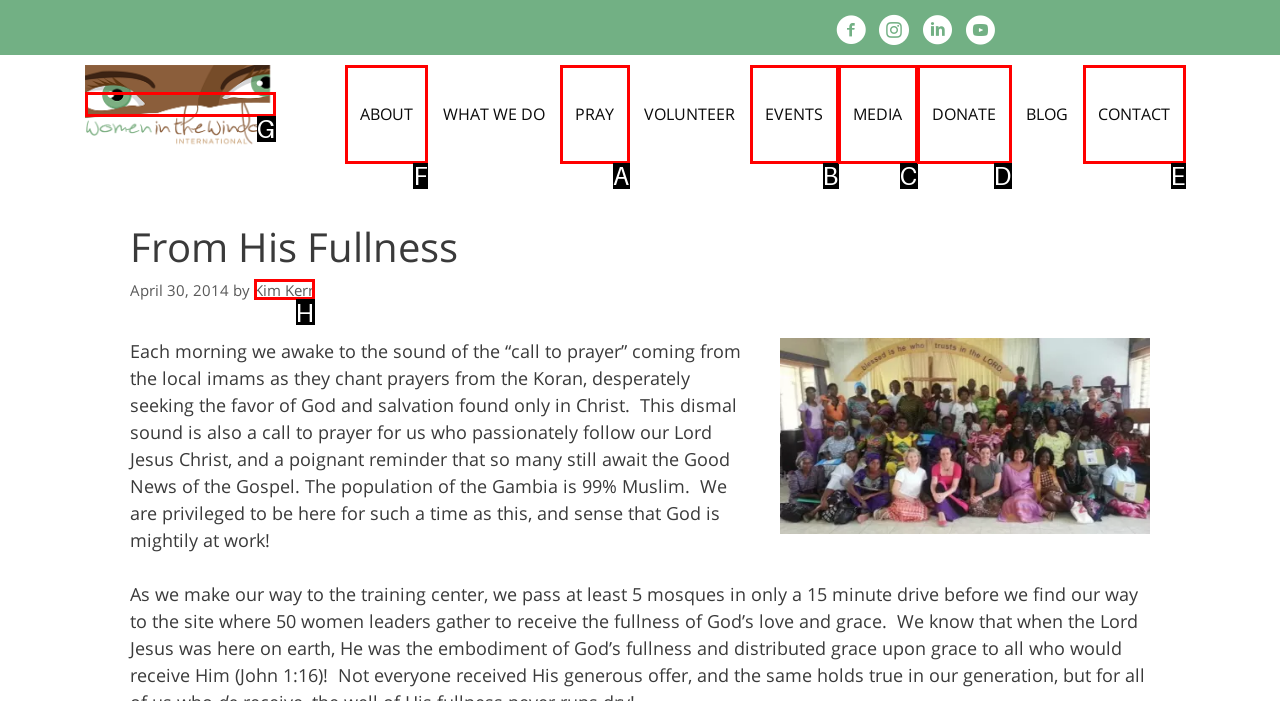Select the letter associated with the UI element you need to click to perform the following action: Search the website
Reply with the correct letter from the options provided.

None